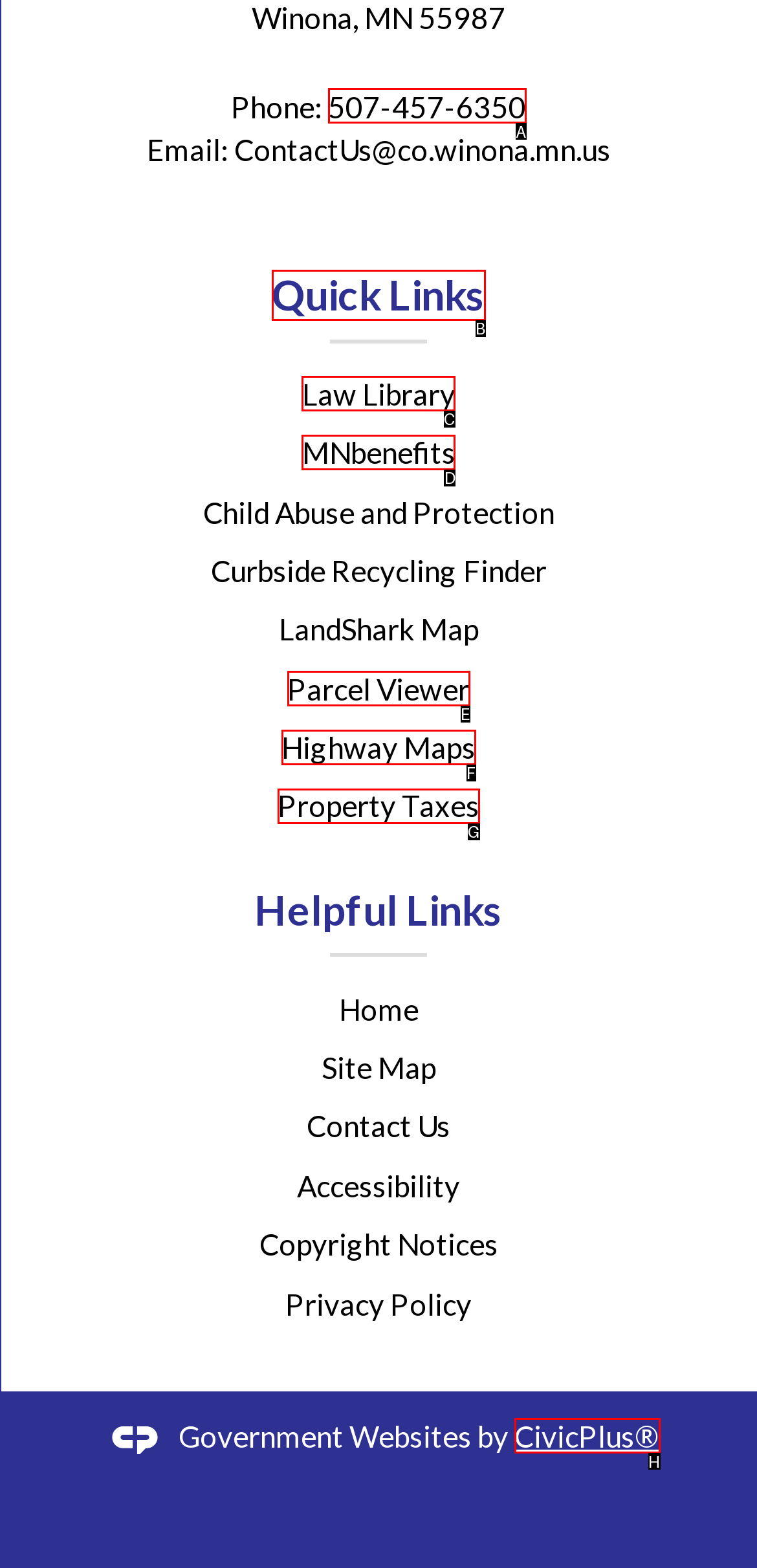For the task "Visit the Law Library", which option's letter should you click? Answer with the letter only.

C